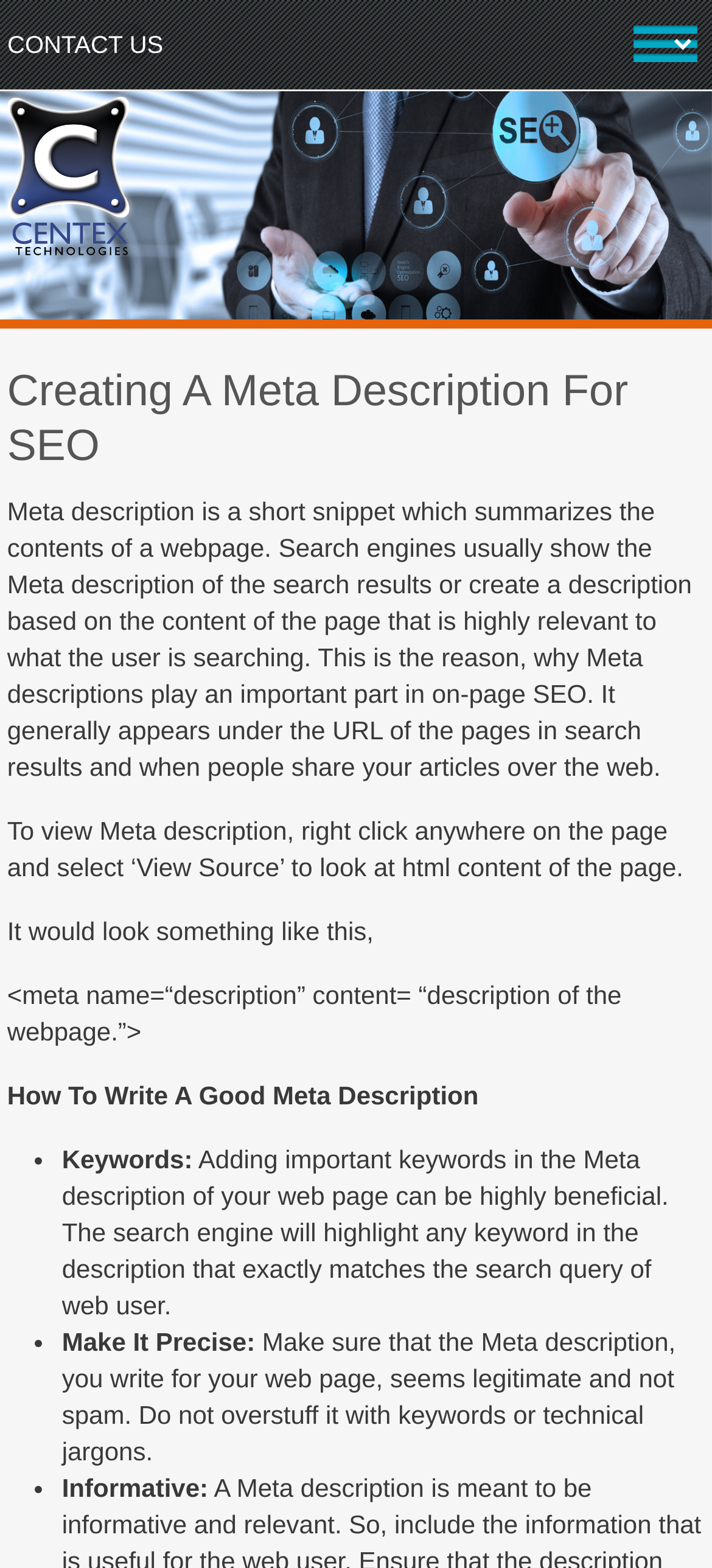How can keywords be beneficial in a meta description?
Using the image, answer in one word or phrase.

They get highlighted